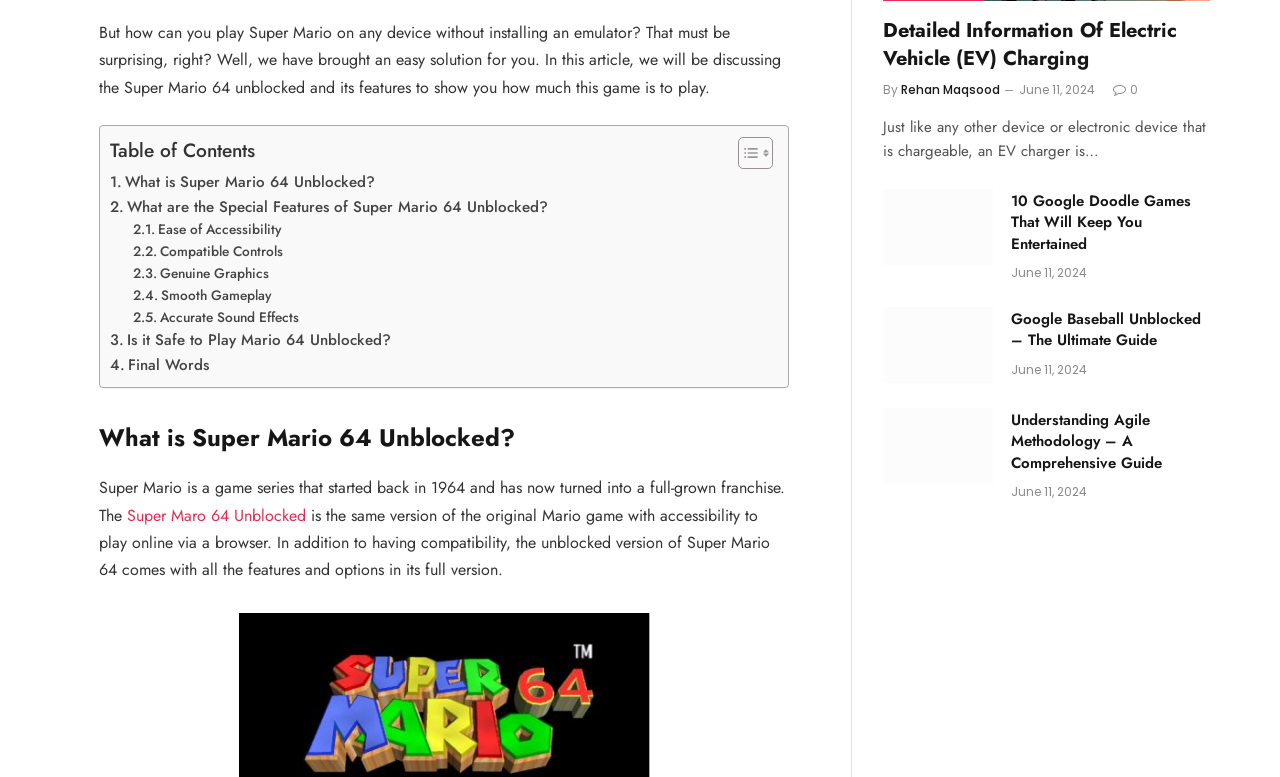Based on the element description: "Super Maro 64 Unblocked", identify the bounding box coordinates for this UI element. The coordinates must be four float numbers between 0 and 1, listed as [left, top, right, bottom].

[0.1, 0.648, 0.239, 0.678]